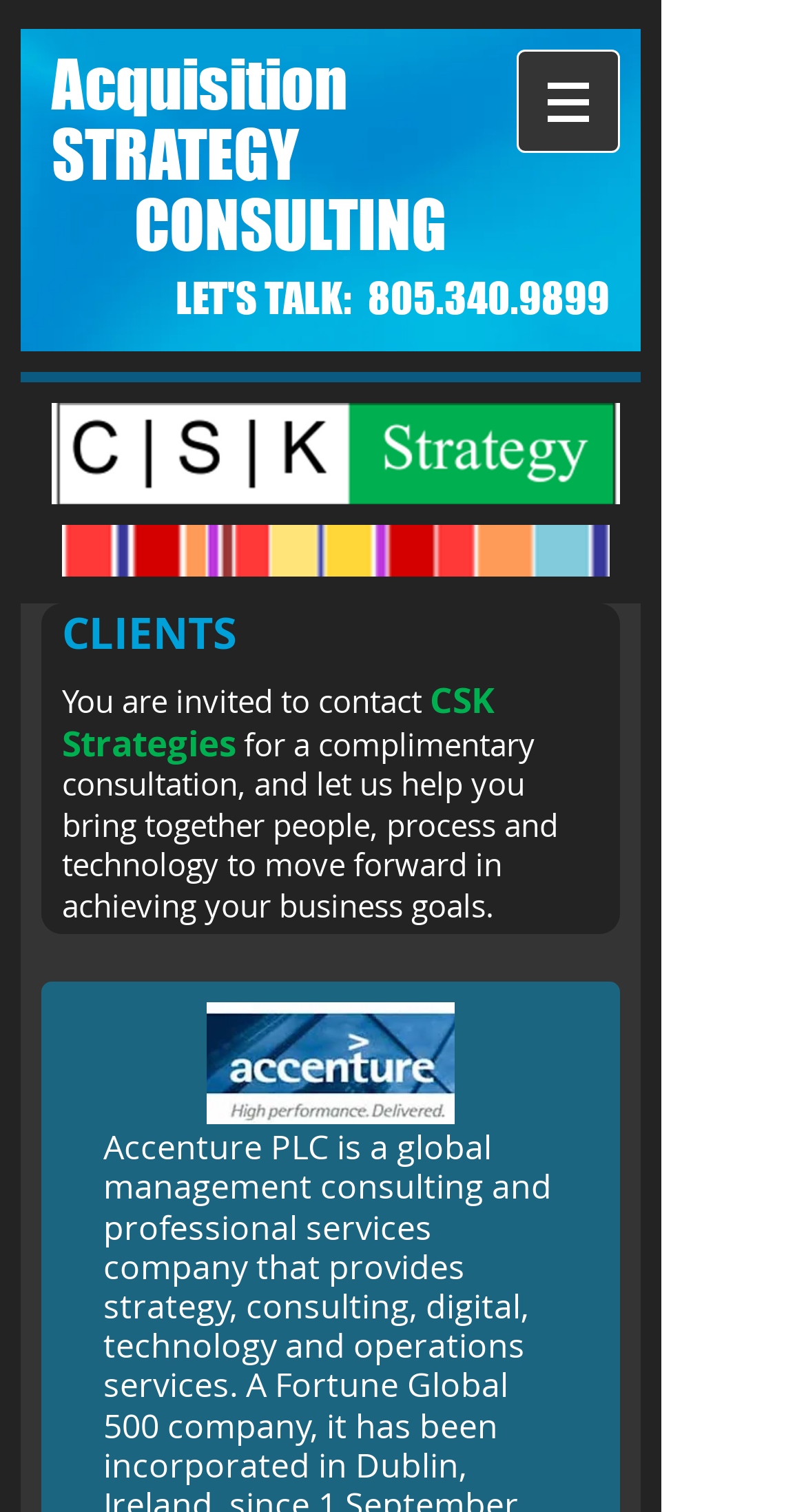Determine the bounding box coordinates for the HTML element described here: "805.340.9899".

[0.456, 0.181, 0.756, 0.214]